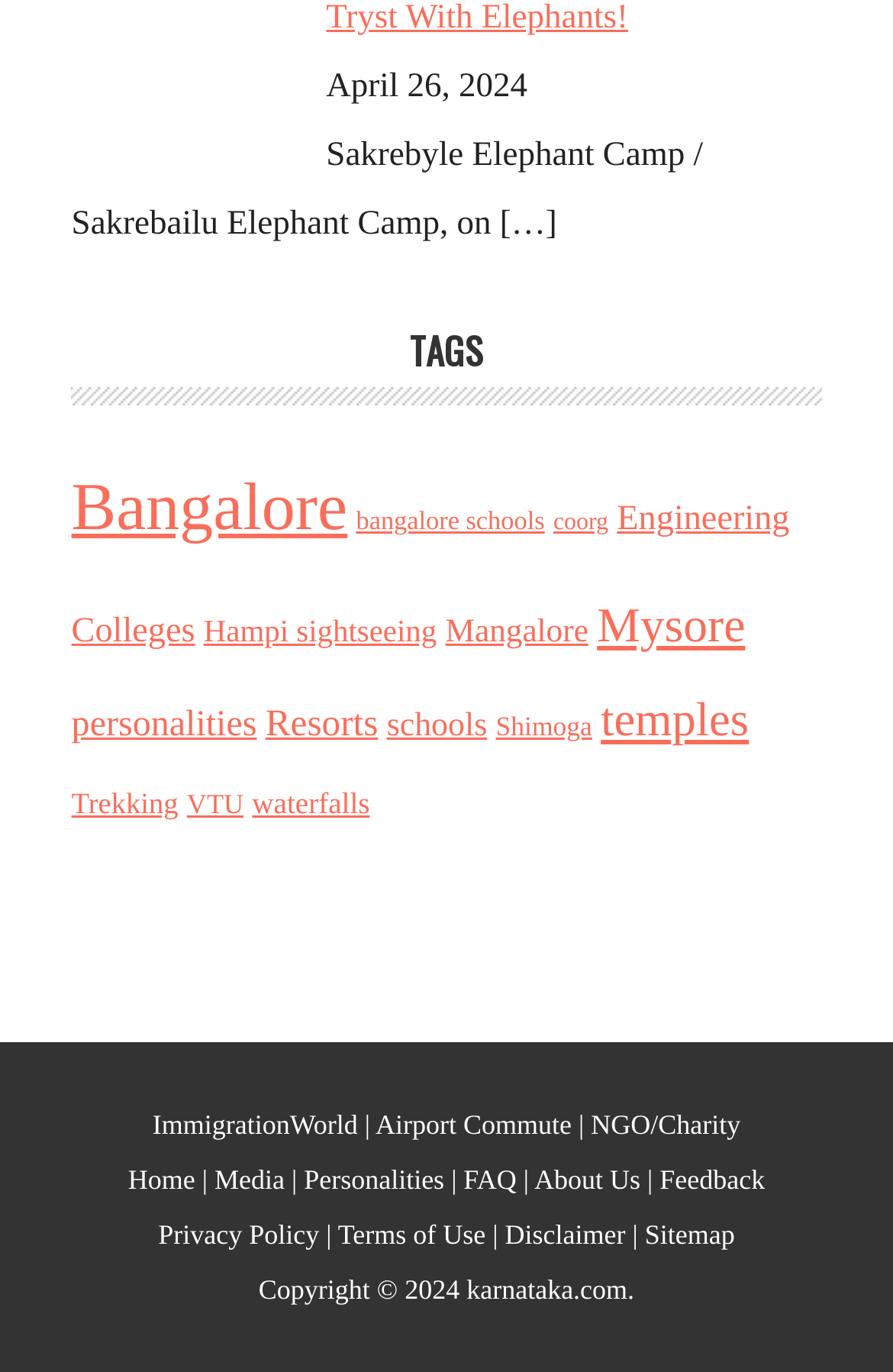Give a one-word or phrase response to the following question: How many links are under the 'TAGS' heading?

14